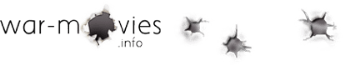What is the tone of the website?
Give a single word or phrase answer based on the content of the image.

Intense and historical